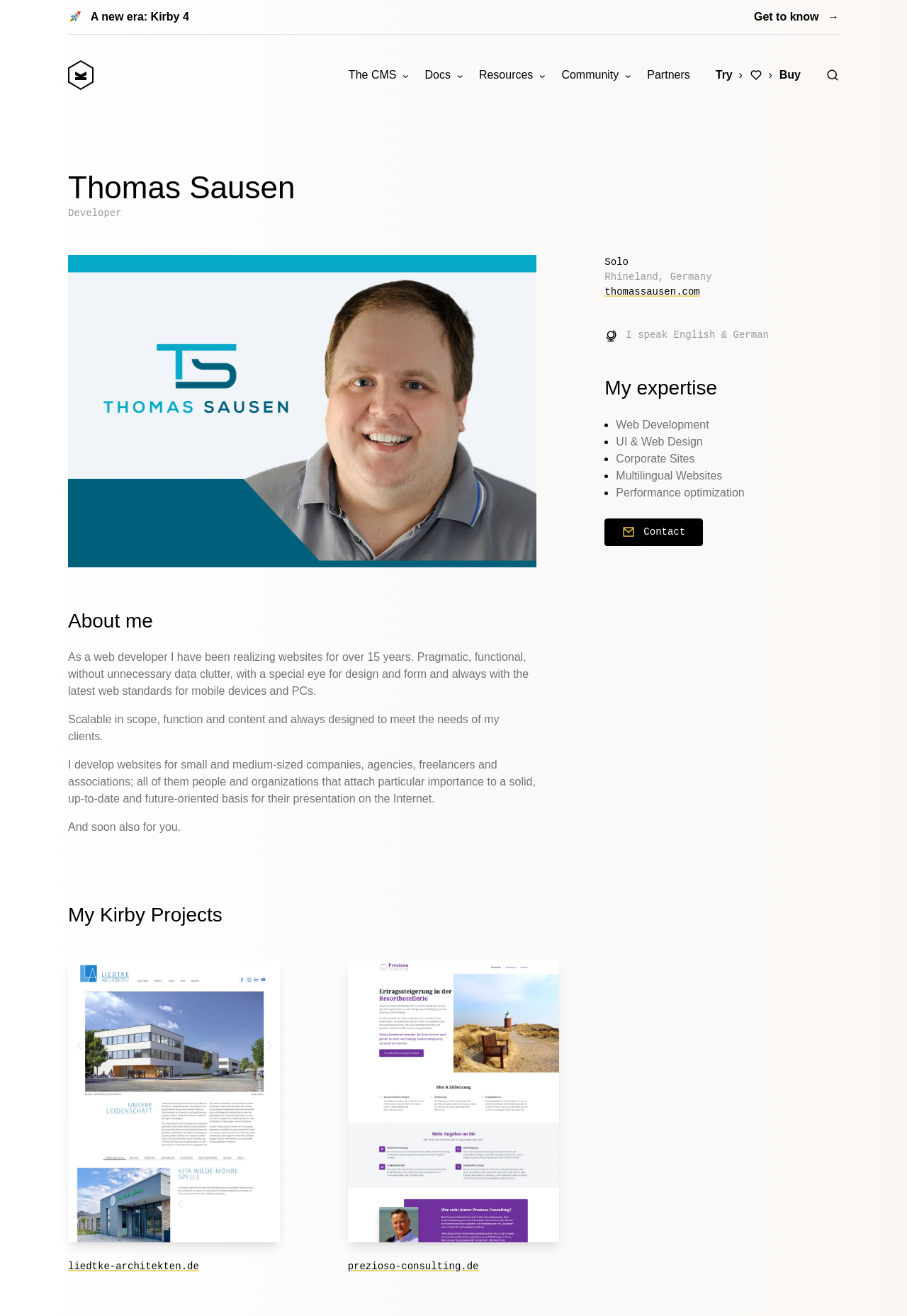Specify the bounding box coordinates for the region that must be clicked to perform the given instruction: "Learn about 'FAR Consulting Middle East'".

None